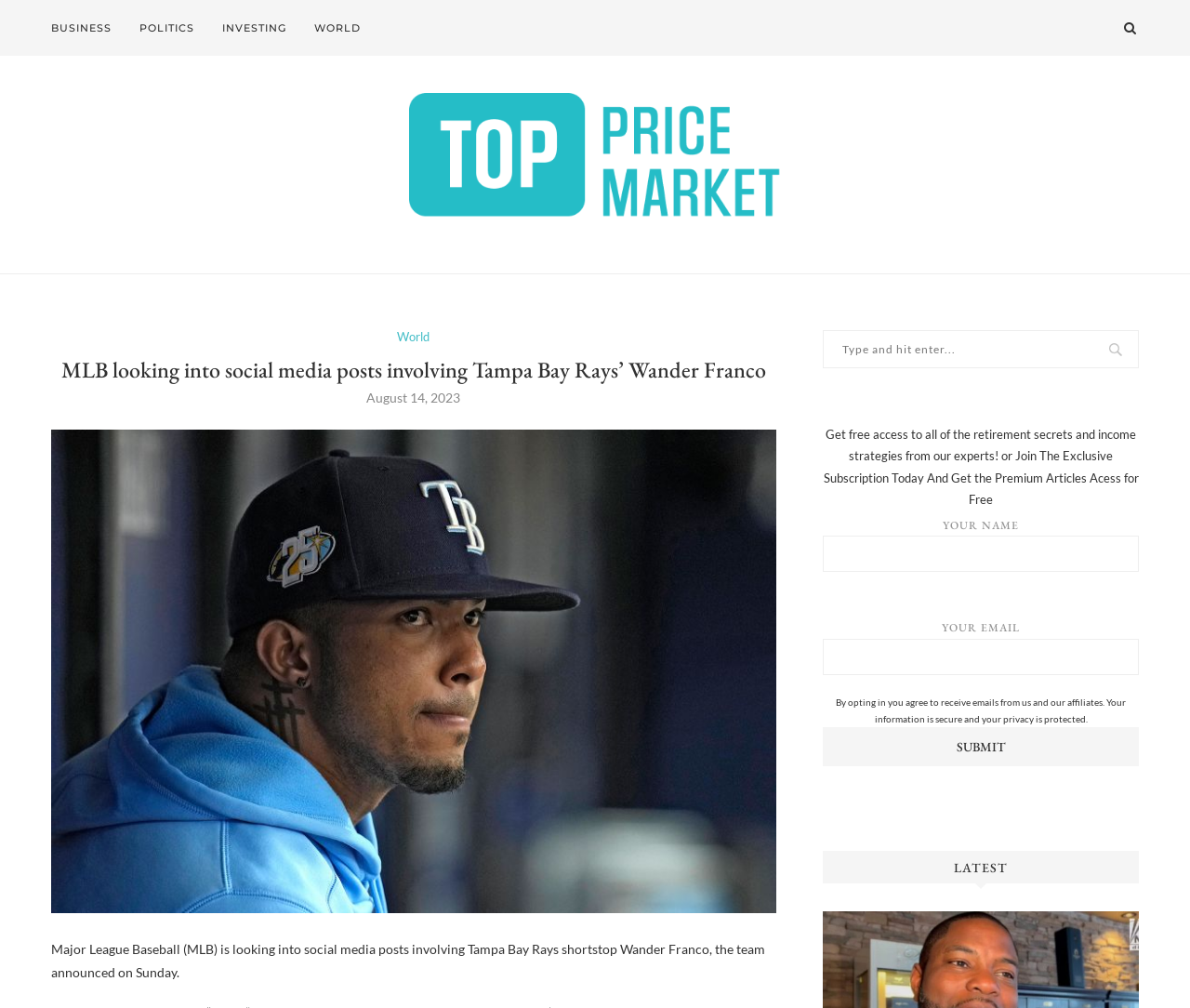Identify the bounding box coordinates of the clickable section necessary to follow the following instruction: "Click on BUSINESS". The coordinates should be presented as four float numbers from 0 to 1, i.e., [left, top, right, bottom].

[0.043, 0.001, 0.094, 0.054]